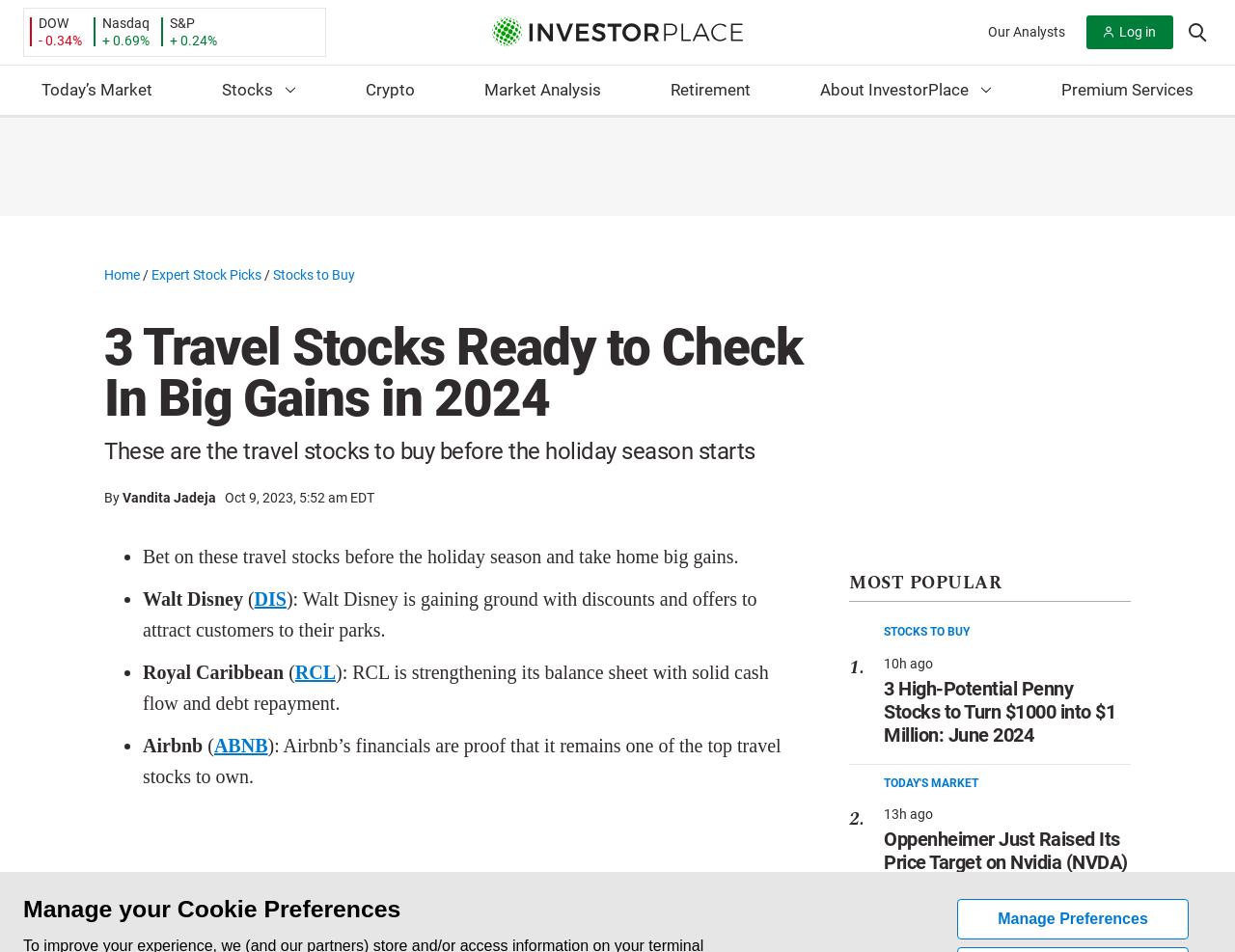Locate the bounding box coordinates of the item that should be clicked to fulfill the instruction: "Read '3 Travel Stocks Ready to Check In Big Gains in 2024'".

[0.084, 0.338, 0.65, 0.445]